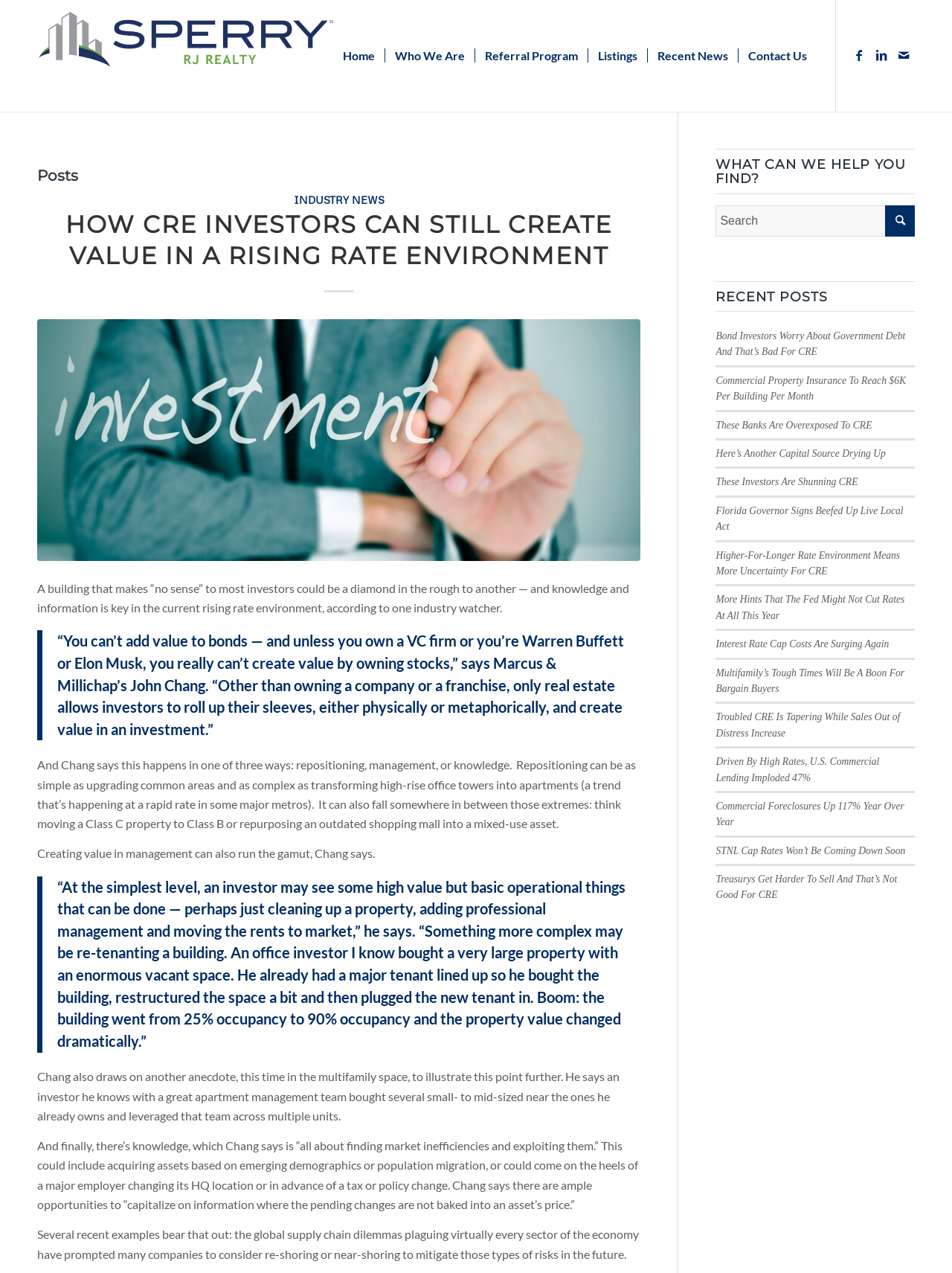Identify the bounding box for the UI element specified in this description: "Listings". The coordinates must be four float numbers between 0 and 1, formatted as [left, top, right, bottom].

[0.617, 0.0, 0.68, 0.088]